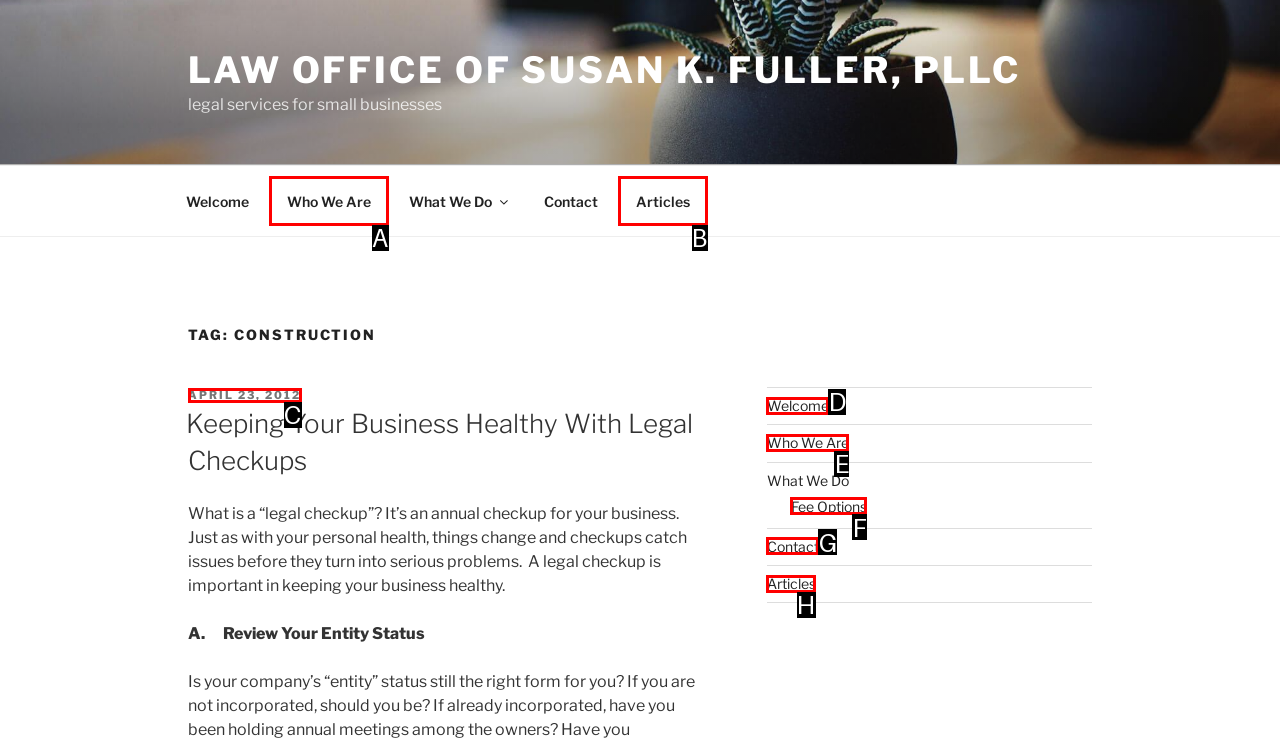Given the task: view articles, point out the letter of the appropriate UI element from the marked options in the screenshot.

H